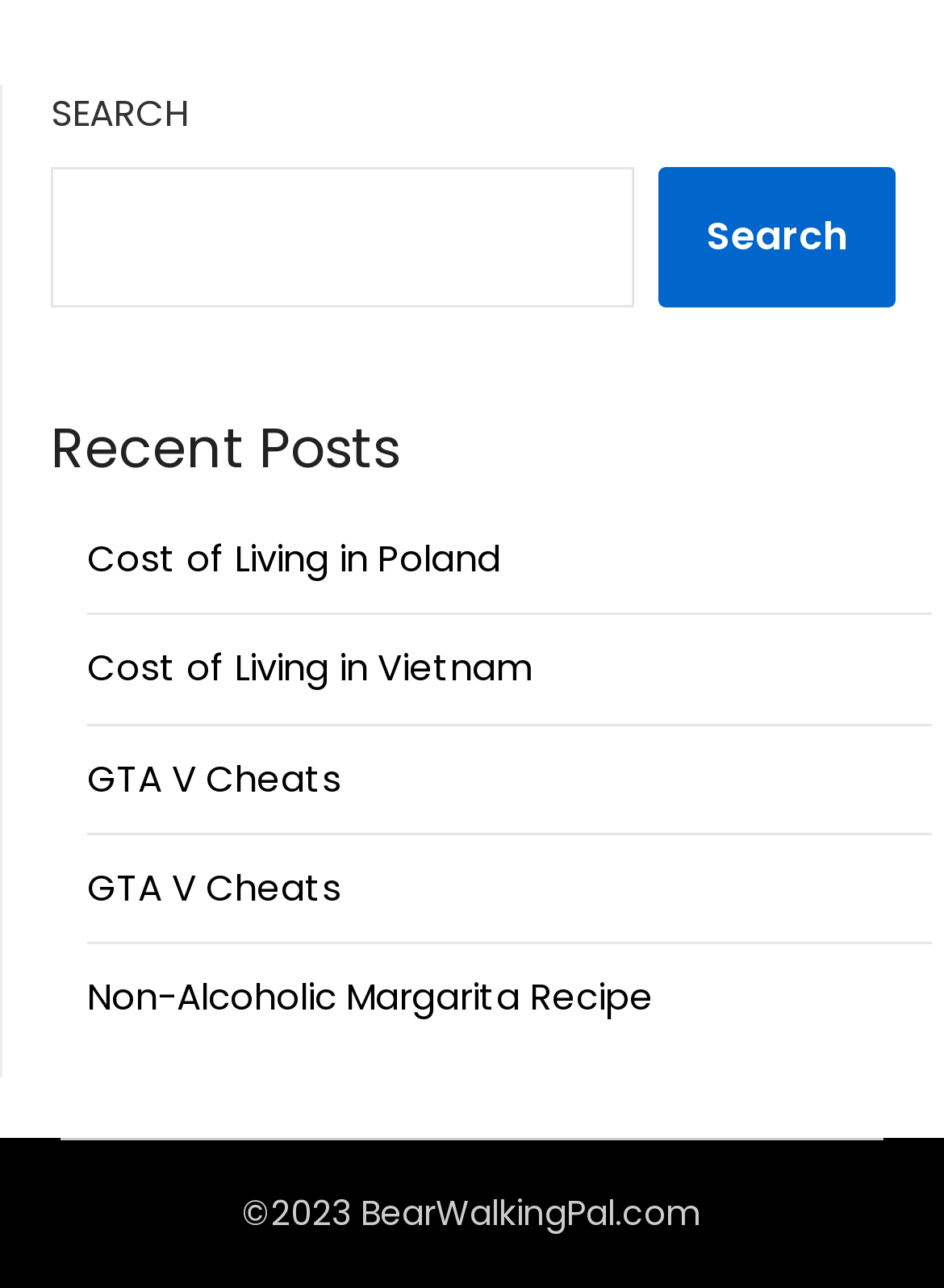Extract the bounding box coordinates for the UI element described by the text: "Cost of Living in Vietnam". The coordinates should be in the form of [left, top, right, bottom] with values between 0 and 1.

[0.092, 0.499, 0.564, 0.538]